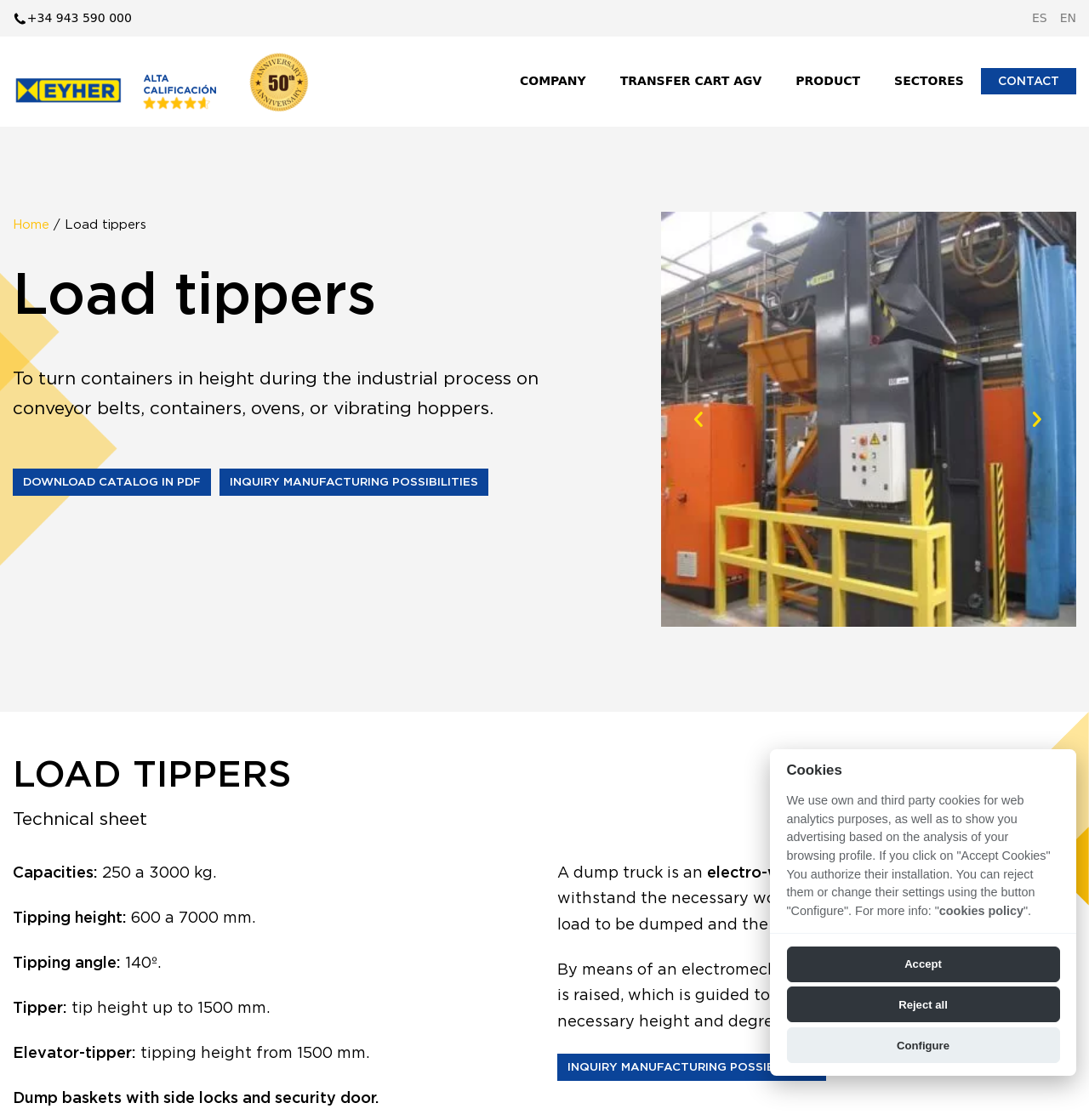Please provide a detailed answer to the question below by examining the image:
What is the phone number on the top left?

I found the phone number by looking at the top left corner of the webpage, where I saw a link with the text '+34 943 590 000'.